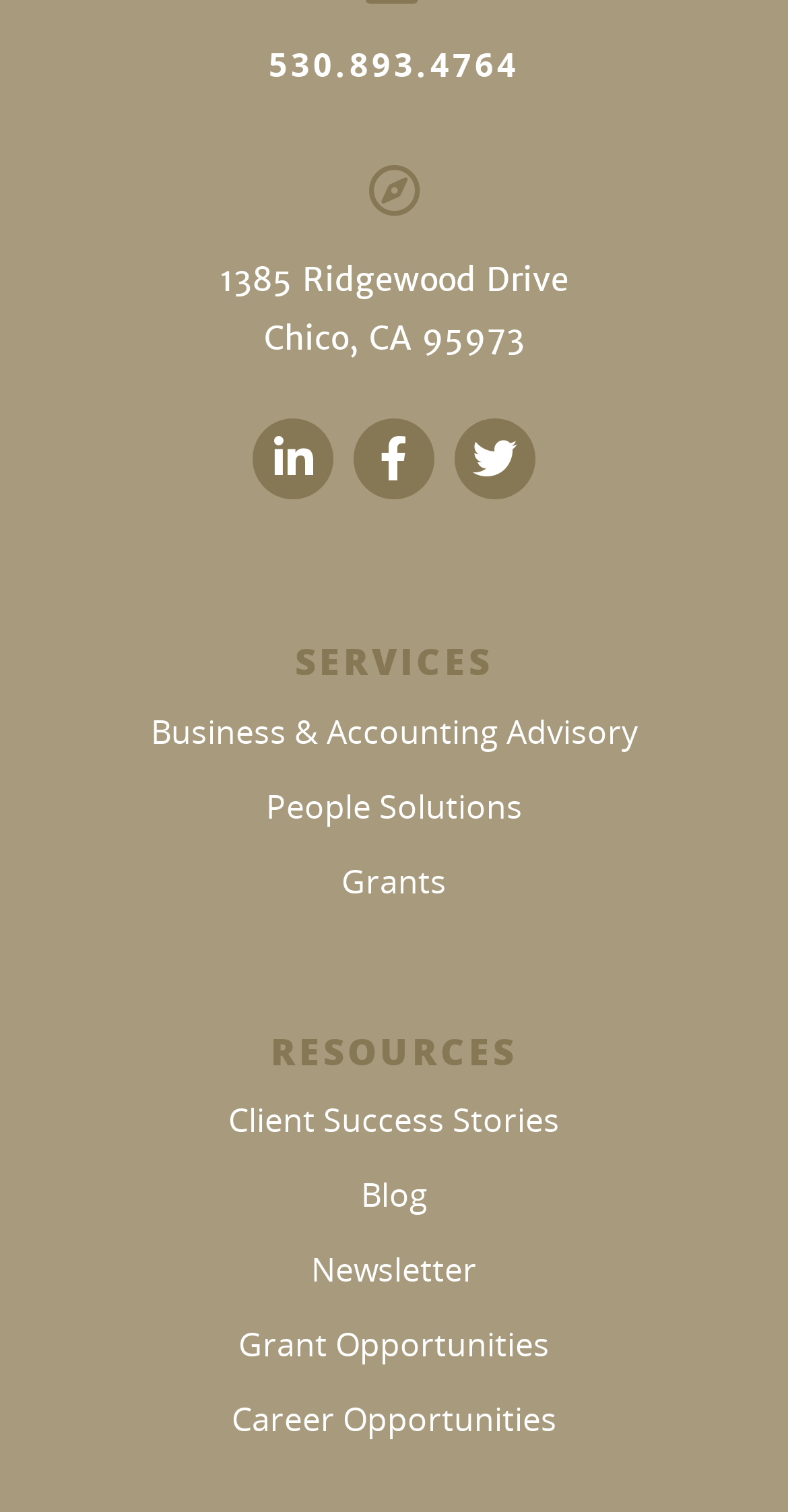Locate the bounding box coordinates of the UI element described by: "Facebook". The bounding box coordinates should consist of four float numbers between 0 and 1, i.e., [left, top, right, bottom].

[0.449, 0.277, 0.551, 0.33]